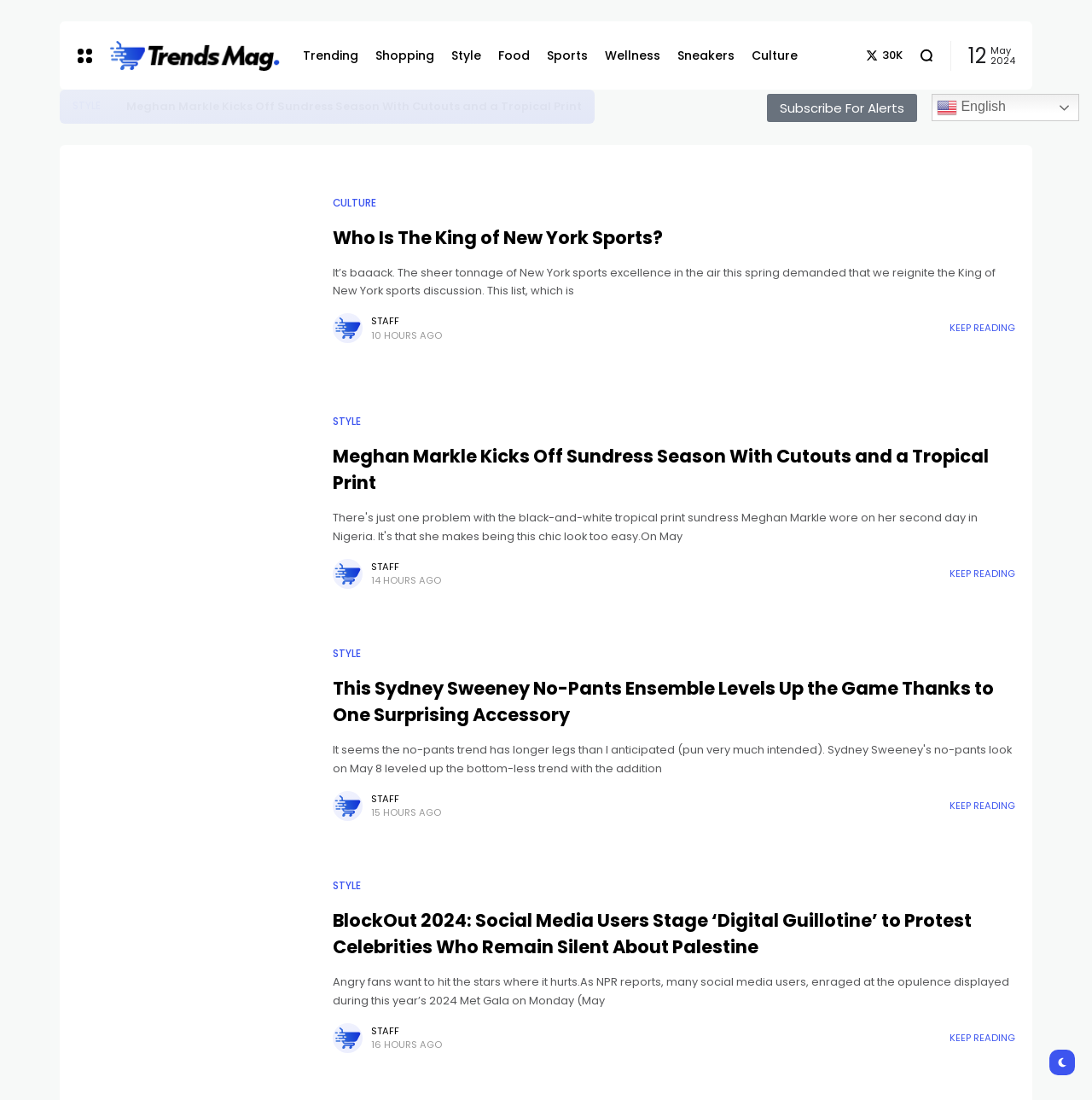Locate the bounding box coordinates of the clickable area needed to fulfill the instruction: "Subscribe for alerts".

[0.702, 0.085, 0.84, 0.111]